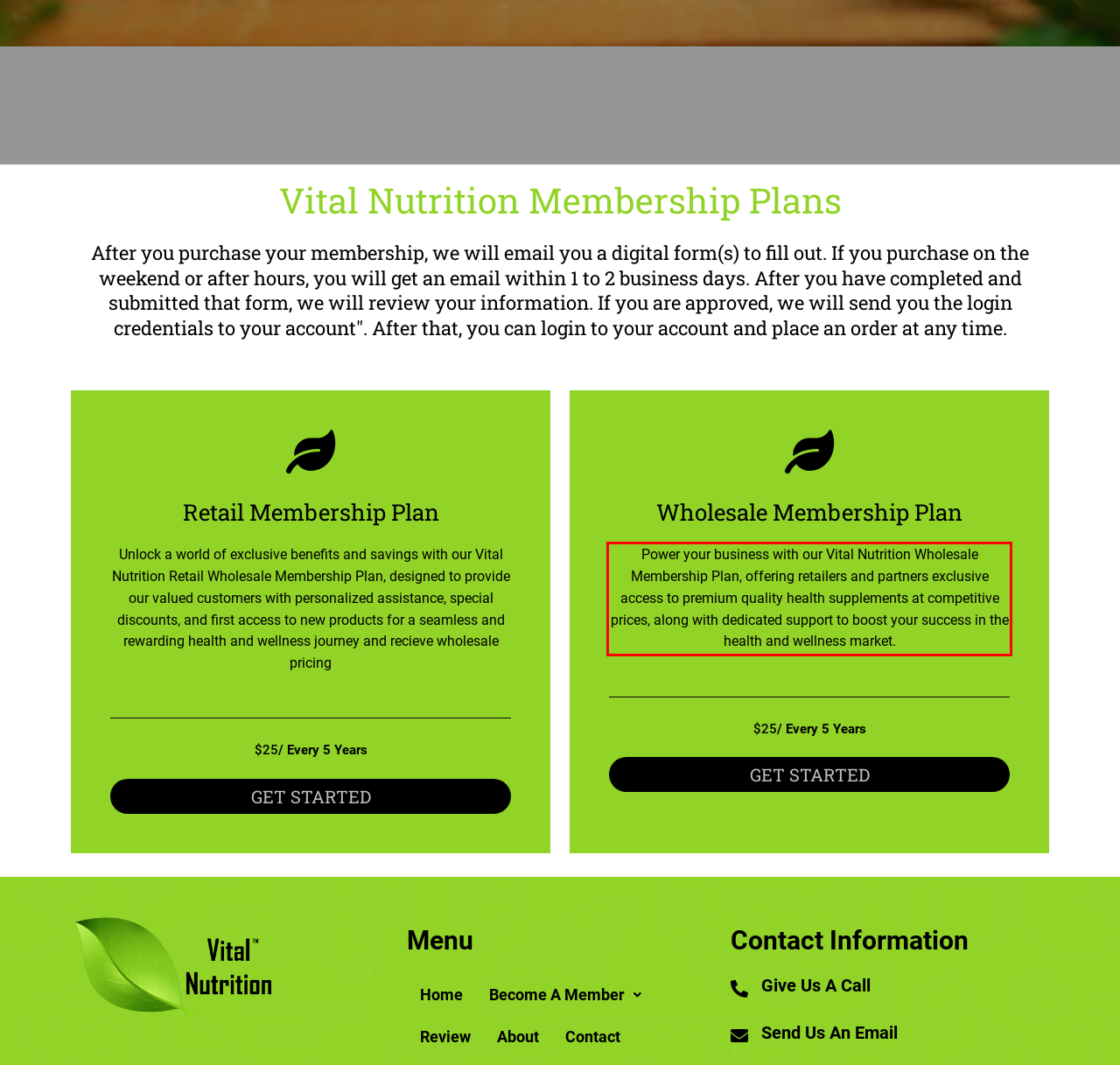Identify the red bounding box in the webpage screenshot and perform OCR to generate the text content enclosed.

Power your business with our Vital Nutrition Wholesale Membership Plan, offering retailers and partners exclusive access to premium quality health supplements at competitive prices, along with dedicated support to boost your success in the health and wellness market.